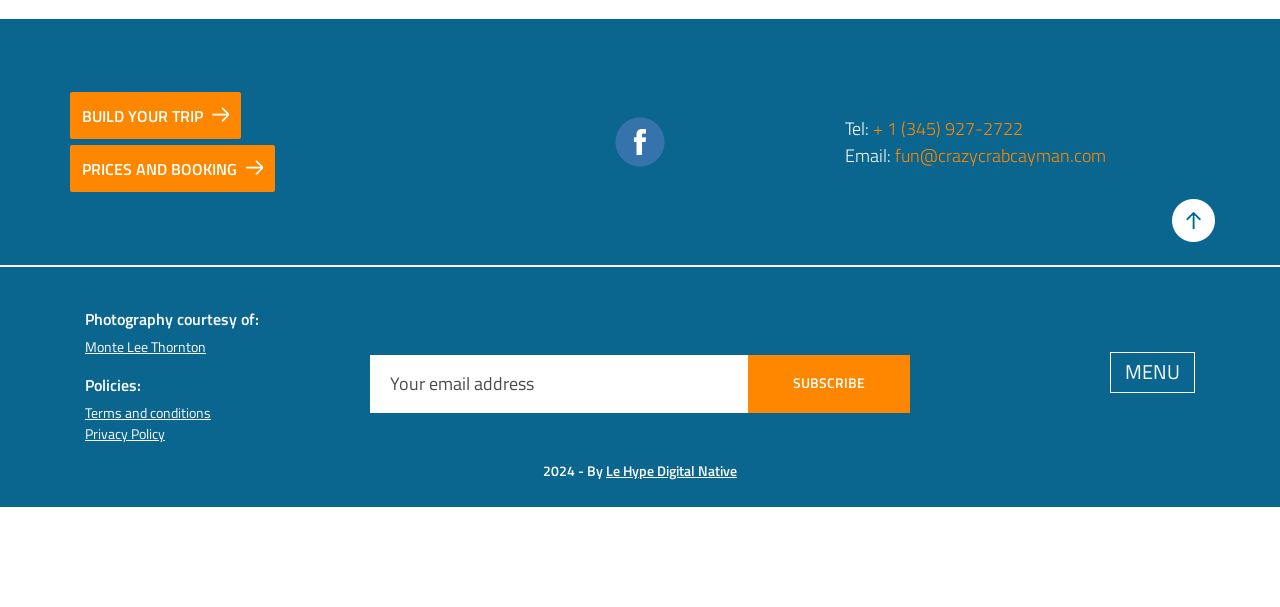Use a single word or phrase to respond to the question:
What is the email address to contact?

fun@crazycrabcayman.com